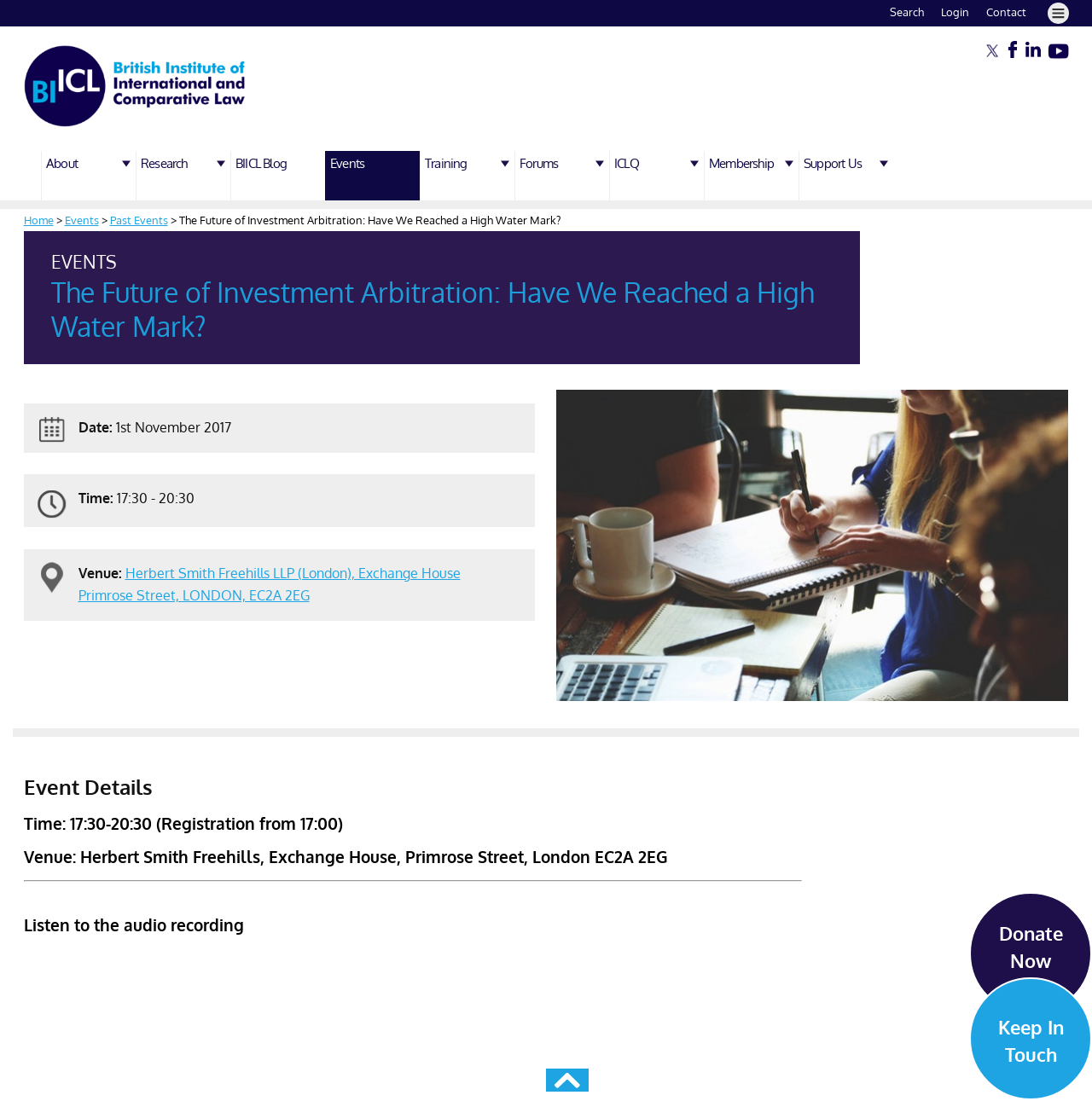What is the time of the event?
Please look at the screenshot and answer in one word or a short phrase.

17:30-20:30